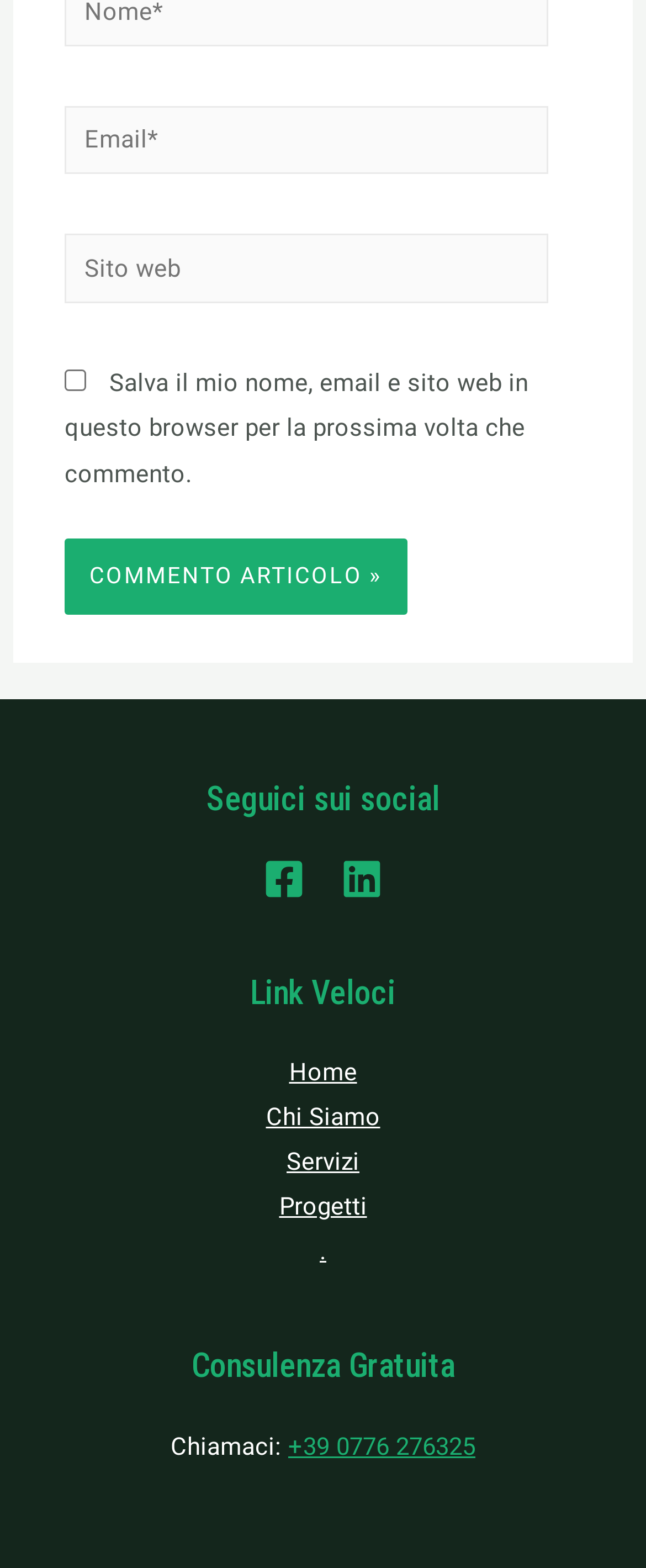How many social media links are there in the footer?
Could you give a comprehensive explanation in response to this question?

In the footer section, there are two social media links, one for Facebook and one for Linkedin, which are indicated by the link elements with IDs 179 and 180 respectively.